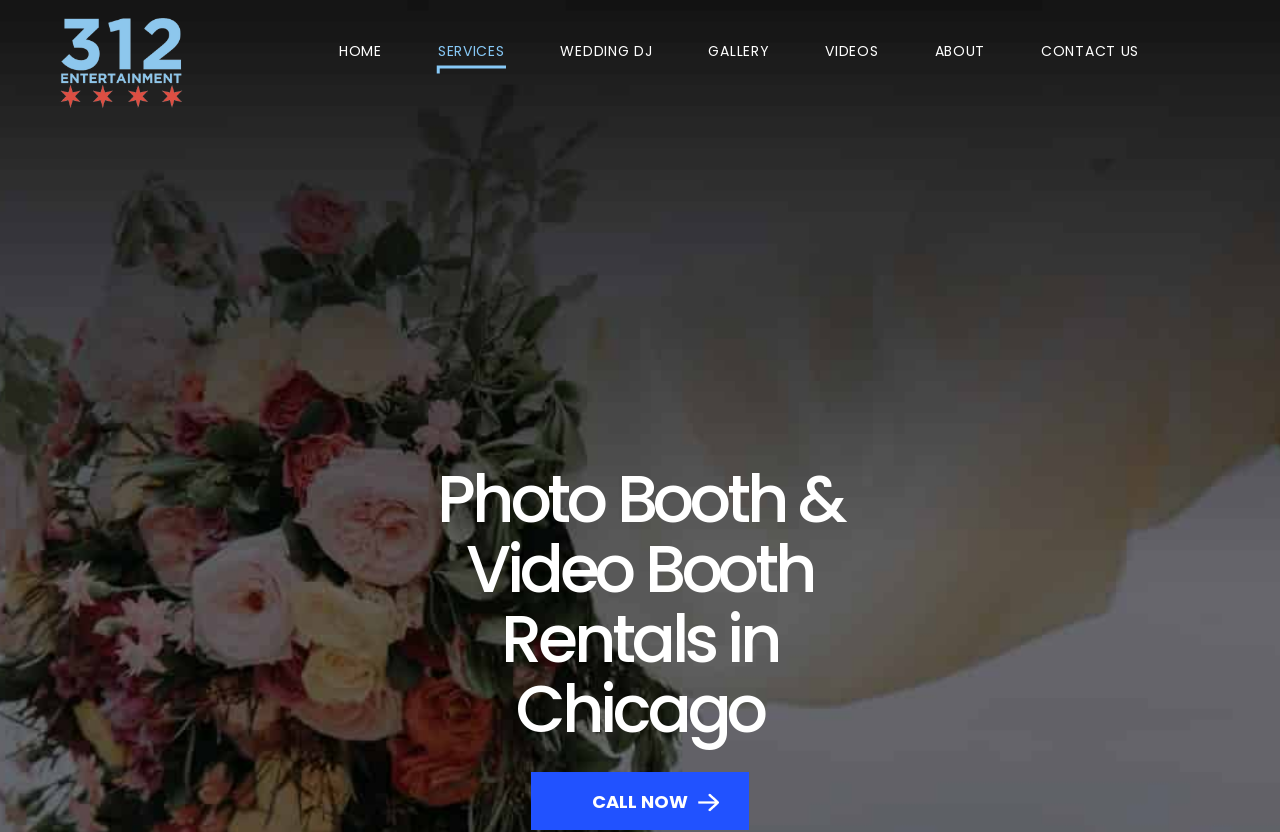What is the call-to-action?
Using the image provided, answer with just one word or phrase.

CALL NOW